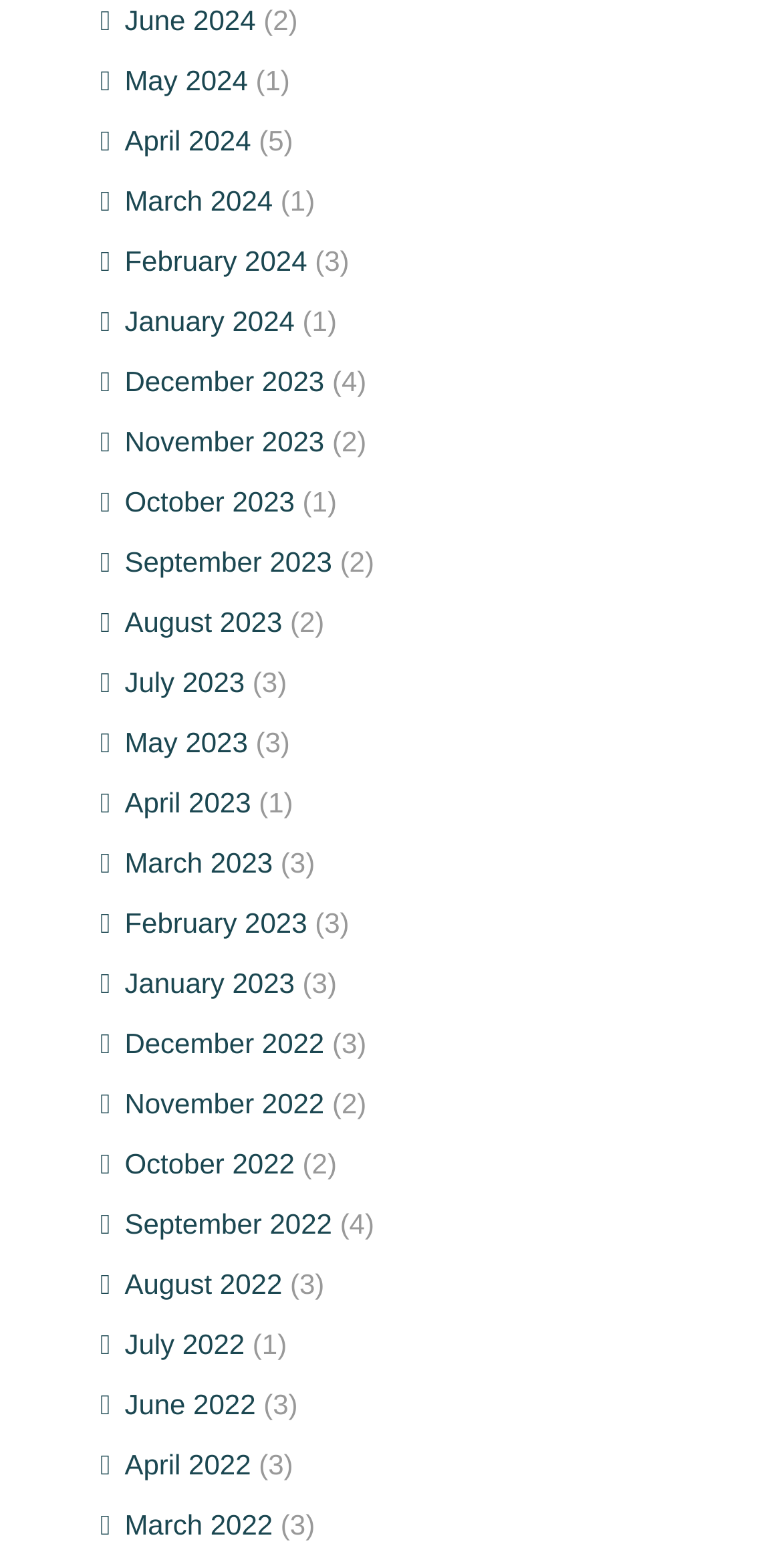Locate the bounding box coordinates of the element I should click to achieve the following instruction: "View April 2024".

[0.128, 0.08, 0.321, 0.1]